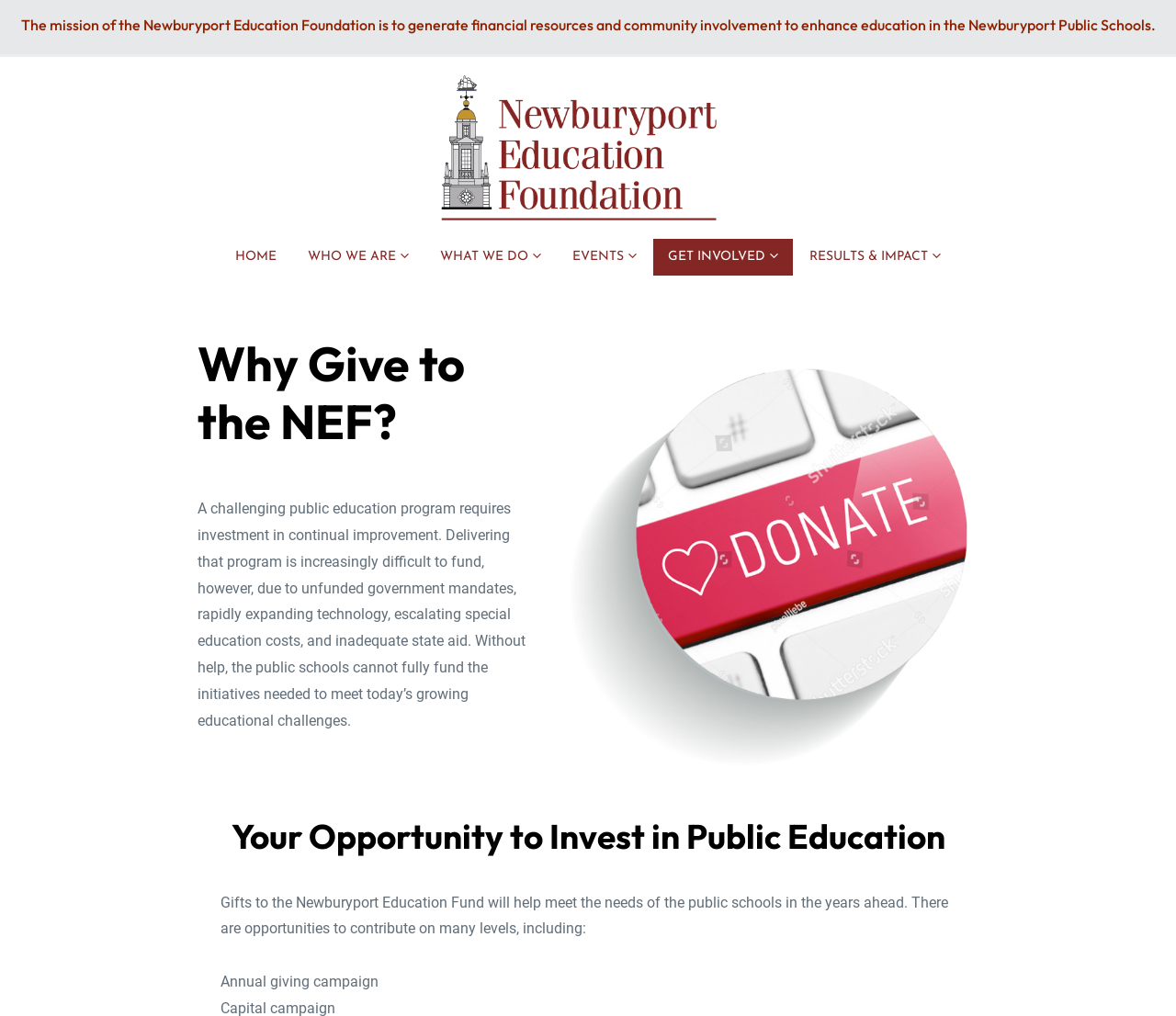How many navigation links are present in the top menu?
Based on the image, provide your answer in one word or phrase.

6